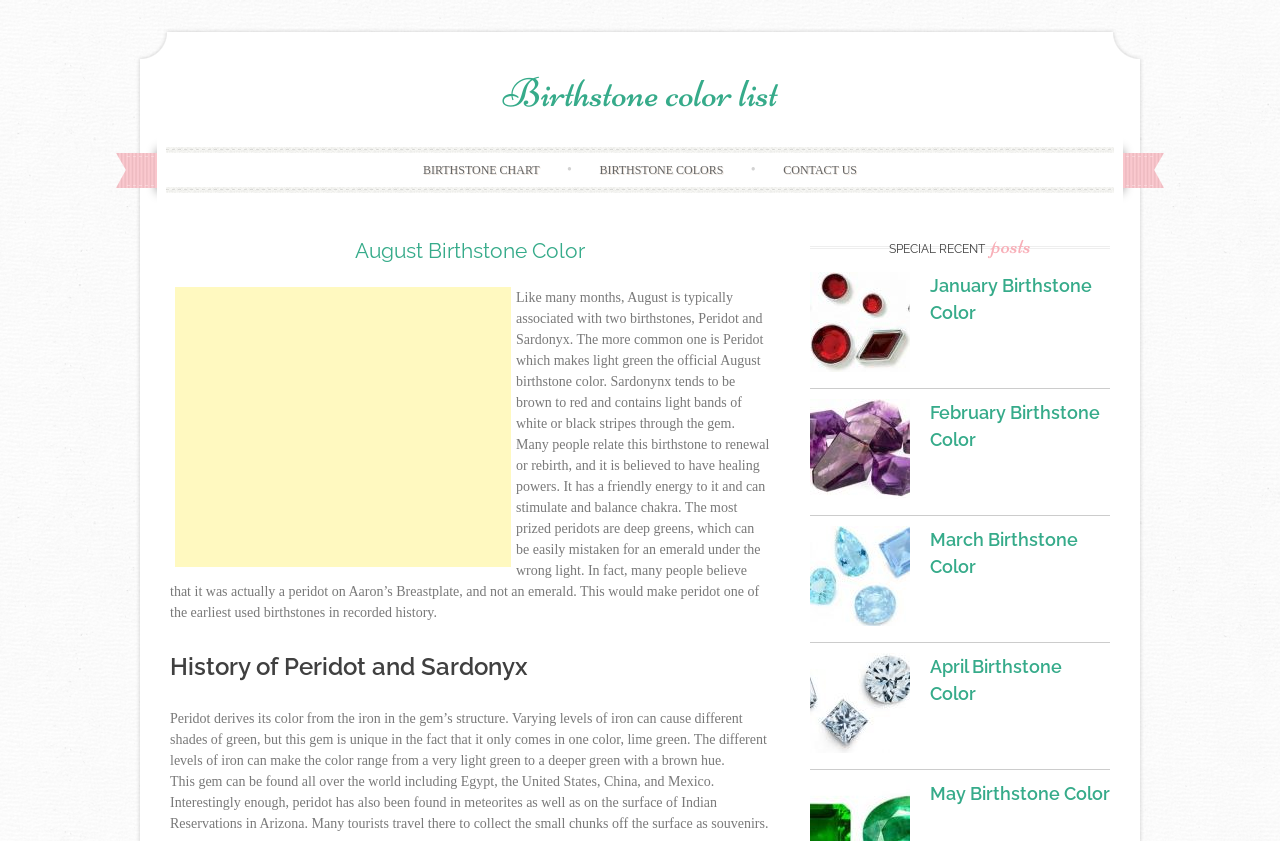How many recent posts are listed on the webpage?
Examine the image and give a concise answer in one word or a short phrase.

6